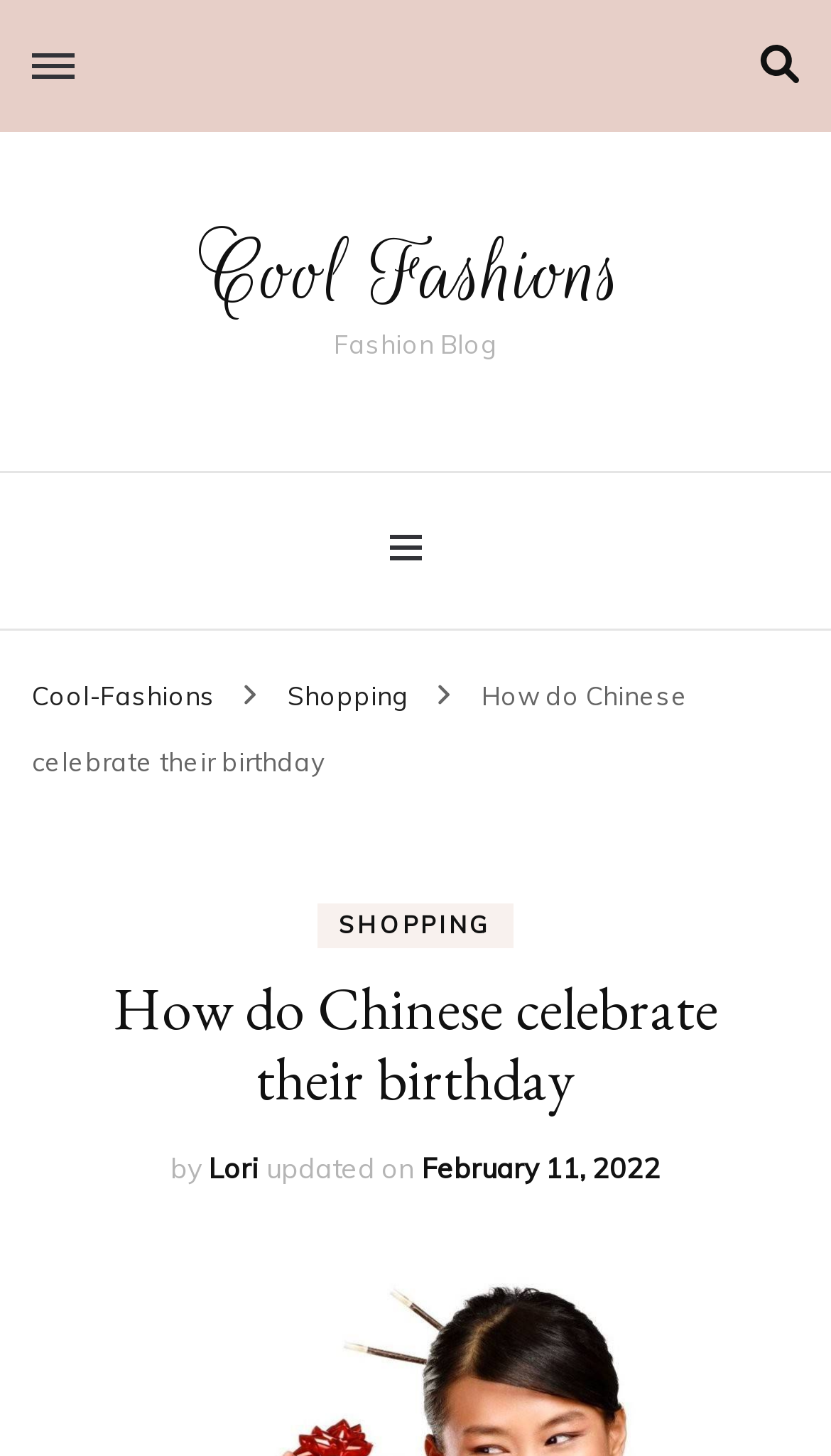What is the category of the article about Chinese birthday celebrations?
Could you give a comprehensive explanation in response to this question?

I found the answer by looking at the category section of the webpage, where it says 'Shopping' as one of the categories, and the article title 'How do Chinese celebrate their birthday' is listed under this category.